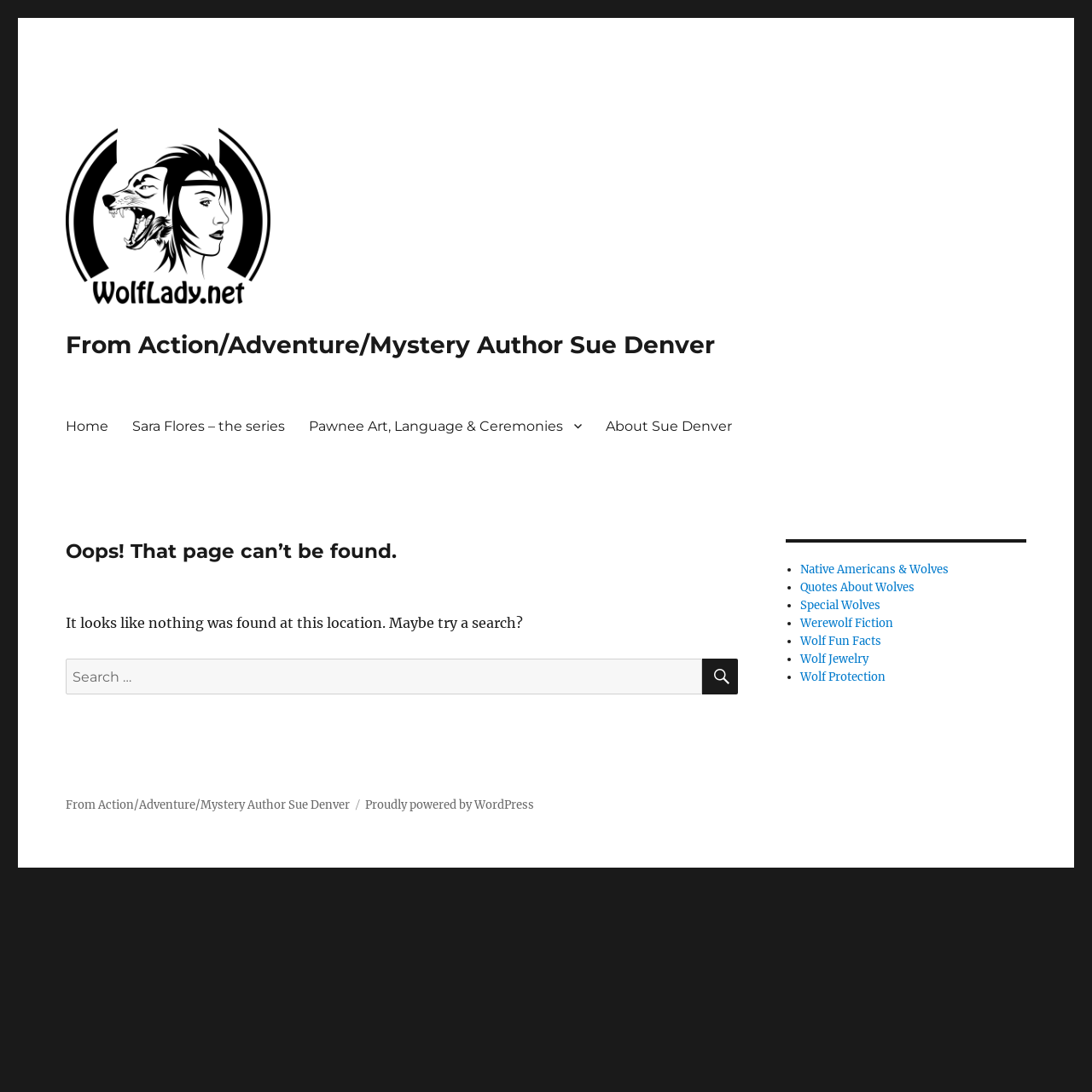Please determine the bounding box coordinates of the clickable area required to carry out the following instruction: "go to home page". The coordinates must be four float numbers between 0 and 1, represented as [left, top, right, bottom].

[0.049, 0.373, 0.11, 0.406]